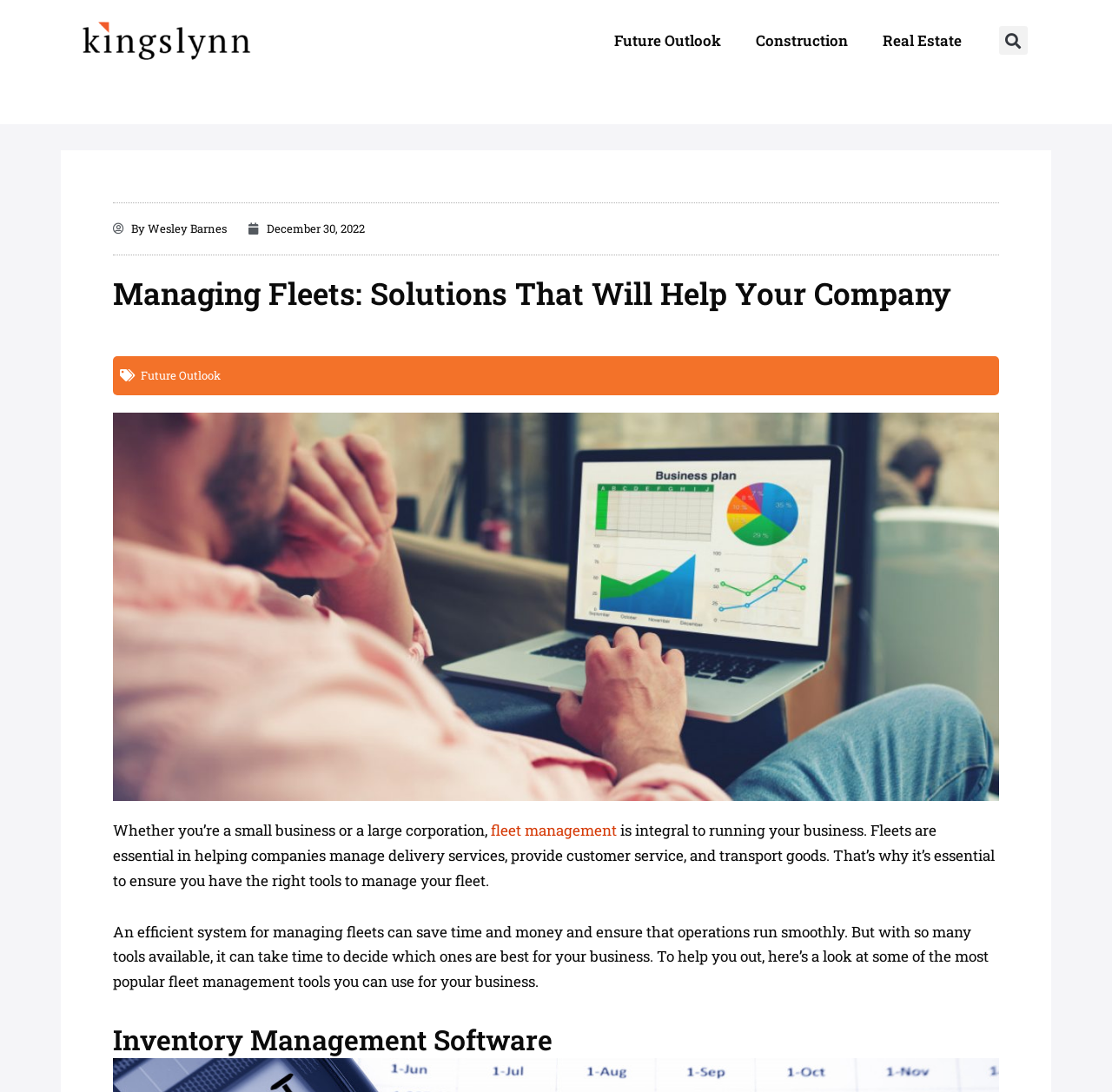Find the bounding box of the UI element described as follows: "alt="kingslynn-logo"".

[0.07, 0.016, 0.23, 0.058]